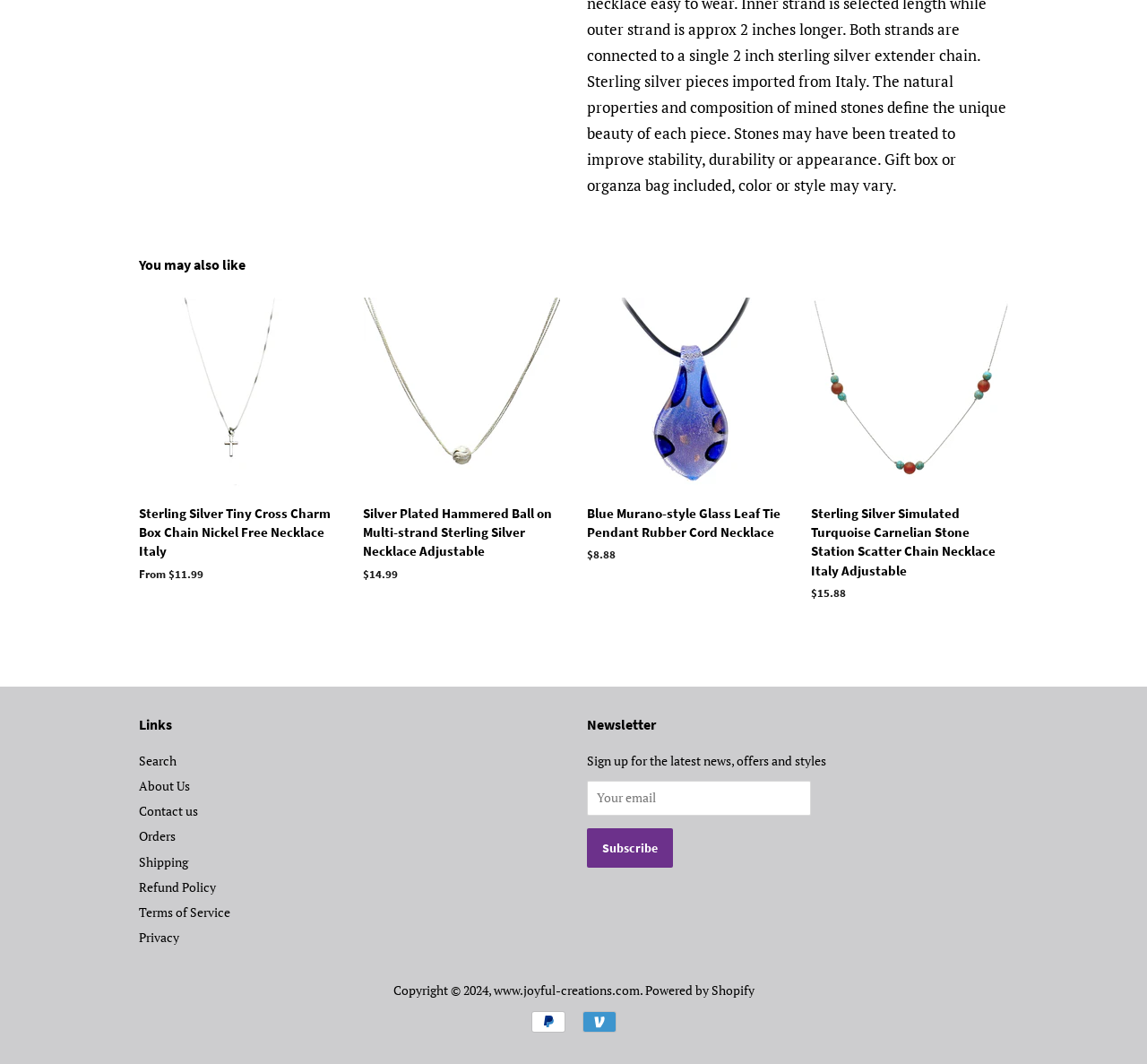Please give a short response to the question using one word or a phrase:
How many links are present in the 'Links' section?

8